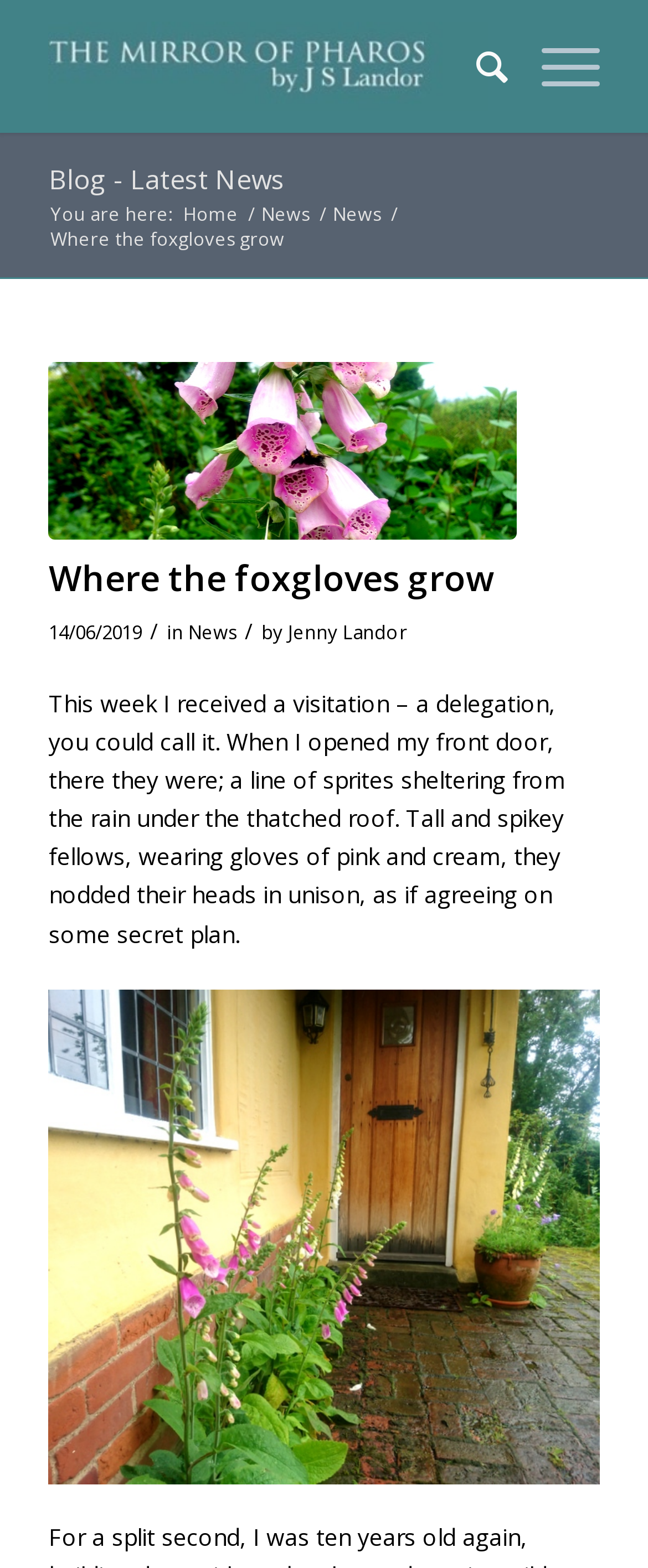What is the date of the latest news article?
Please respond to the question with a detailed and thorough explanation.

I found the date of the latest news article by looking at the time element with the text '14/06/2019' below the title 'Where the foxgloves grow'.